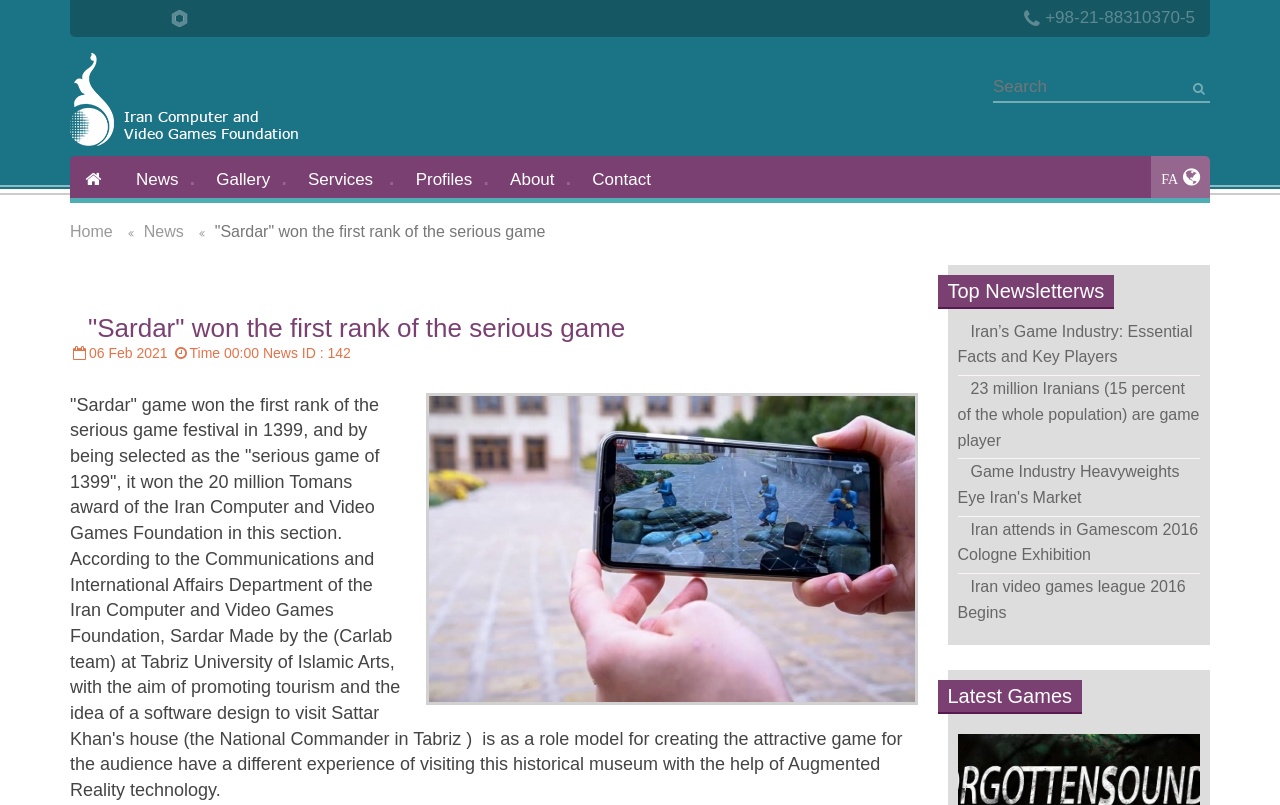Locate the bounding box coordinates of the clickable part needed for the task: "Click the search button".

[0.928, 0.091, 0.945, 0.125]